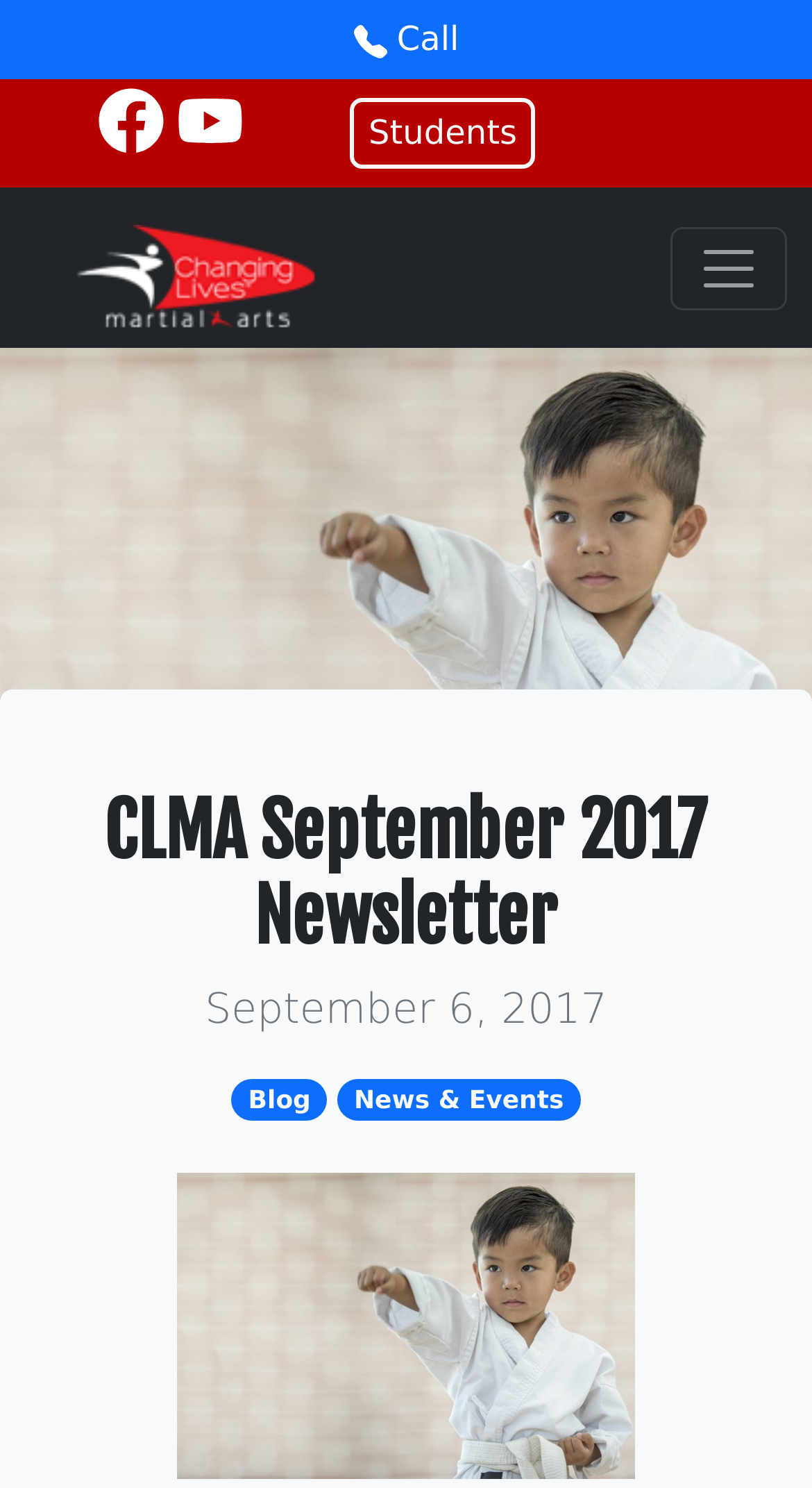Identify the bounding box coordinates of the part that should be clicked to carry out this instruction: "Check News & Events".

[0.416, 0.725, 0.714, 0.753]